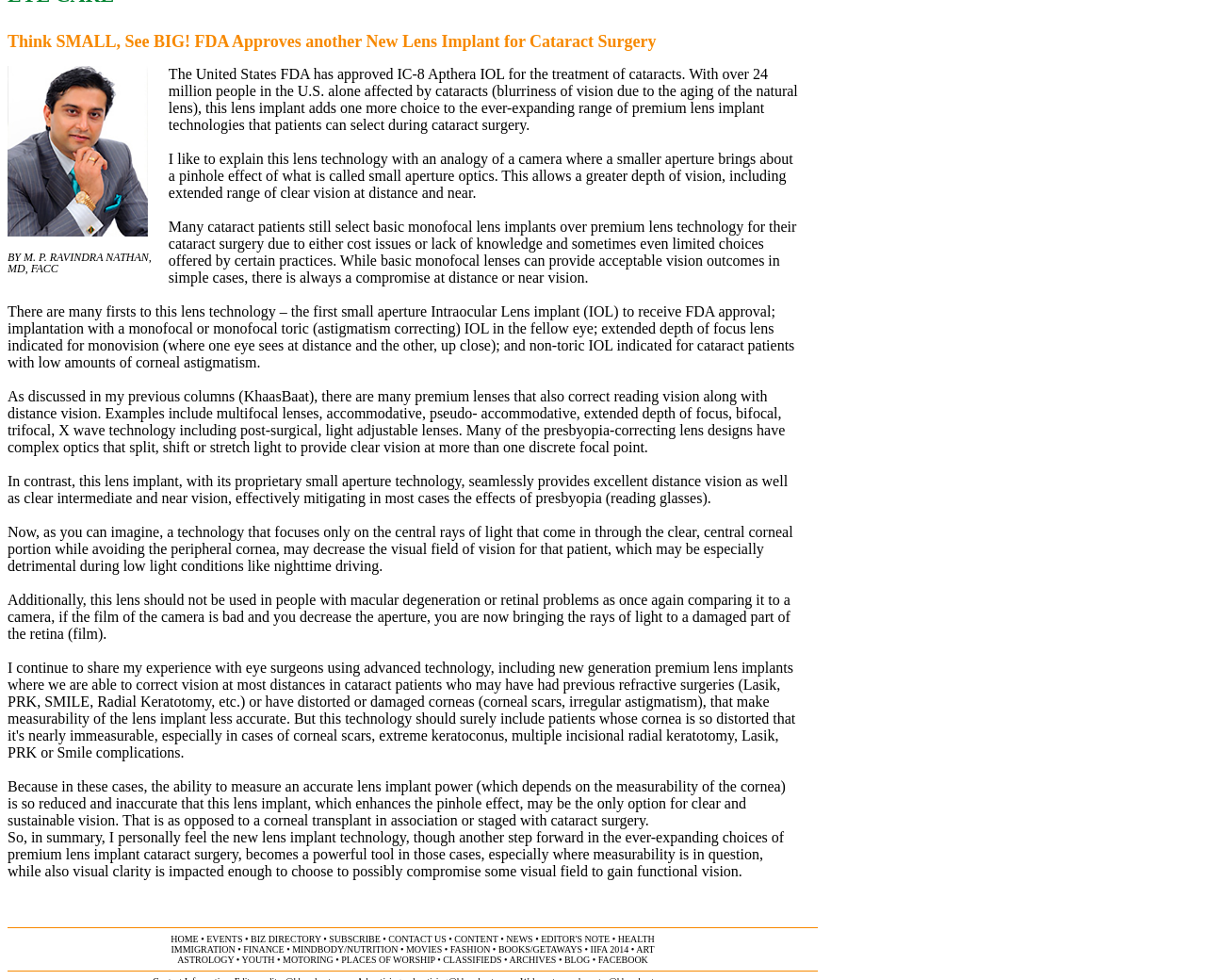What is the purpose of the IC-8 Apthera IOL?
Using the details from the image, give an elaborate explanation to answer the question.

The purpose of the IC-8 Apthera IOL is to treat cataracts, which is mentioned in the text 'The United States FDA has approved IC-8 Apthera IOL for the treatment of cataracts'.